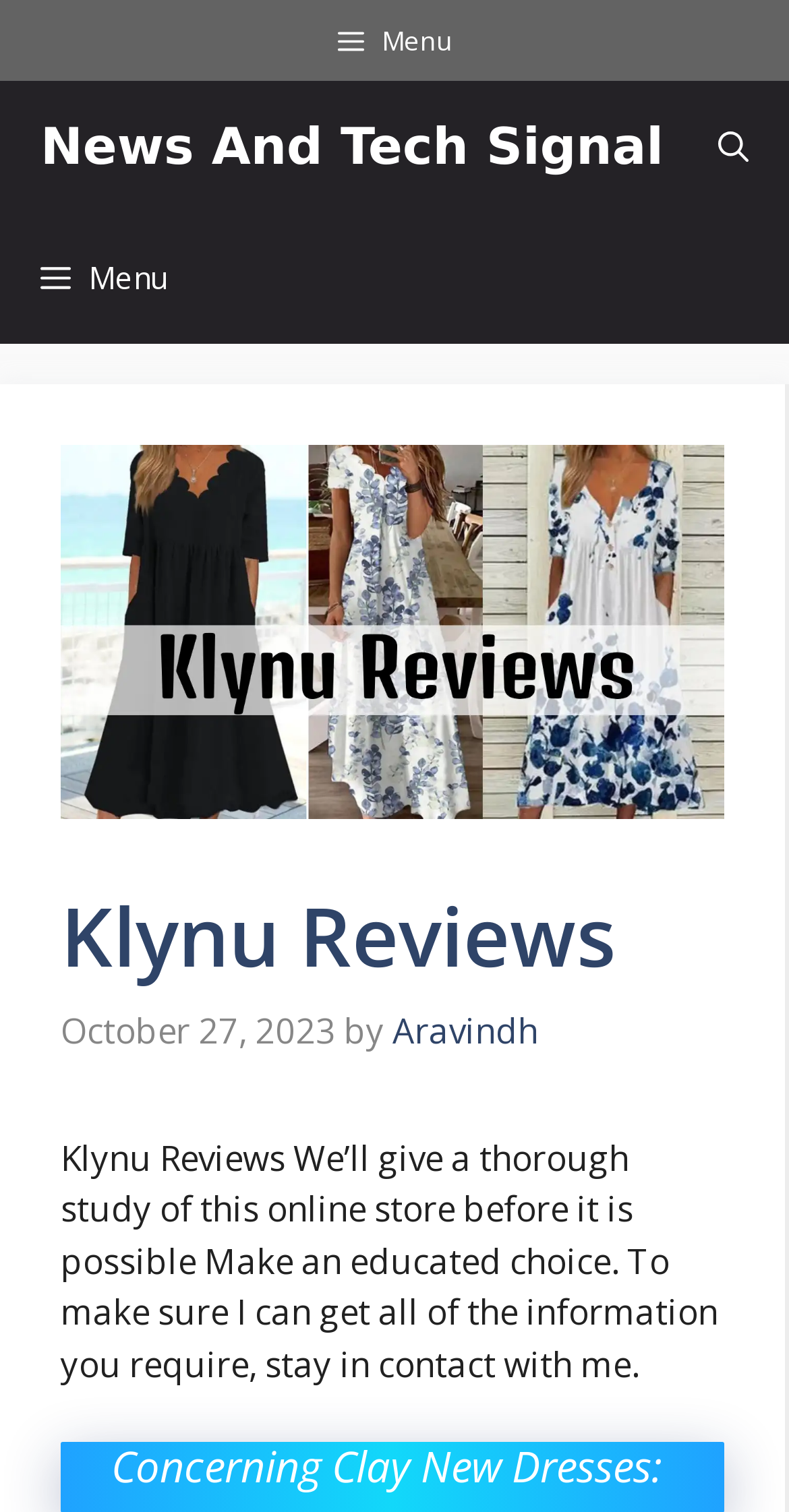Give an extensive and precise description of the webpage.

The webpage is titled "Klynu Reviews | News And Tech Signal" and appears to be a review website. At the top left corner, there are two buttons labeled "Menu" that seem to be duplicates. Next to them is a link to "News And Tech Signal". On the top right corner, there is another button labeled "Open search".

Below the top navigation bar, there is a large image with the text "Klynu Reviews" on it, taking up most of the width of the page. Above the image, there is a header section with a heading that also reads "Klynu Reviews". Below the heading, there is a timestamp indicating that the content was posted on "October 27, 2023" by "Aravindh".

The main content of the page is a paragraph of text that explains the purpose of the website, stating that it will provide a thorough study of an online store to help users make an informed decision. The text invites readers to stay in touch to get all the required information.